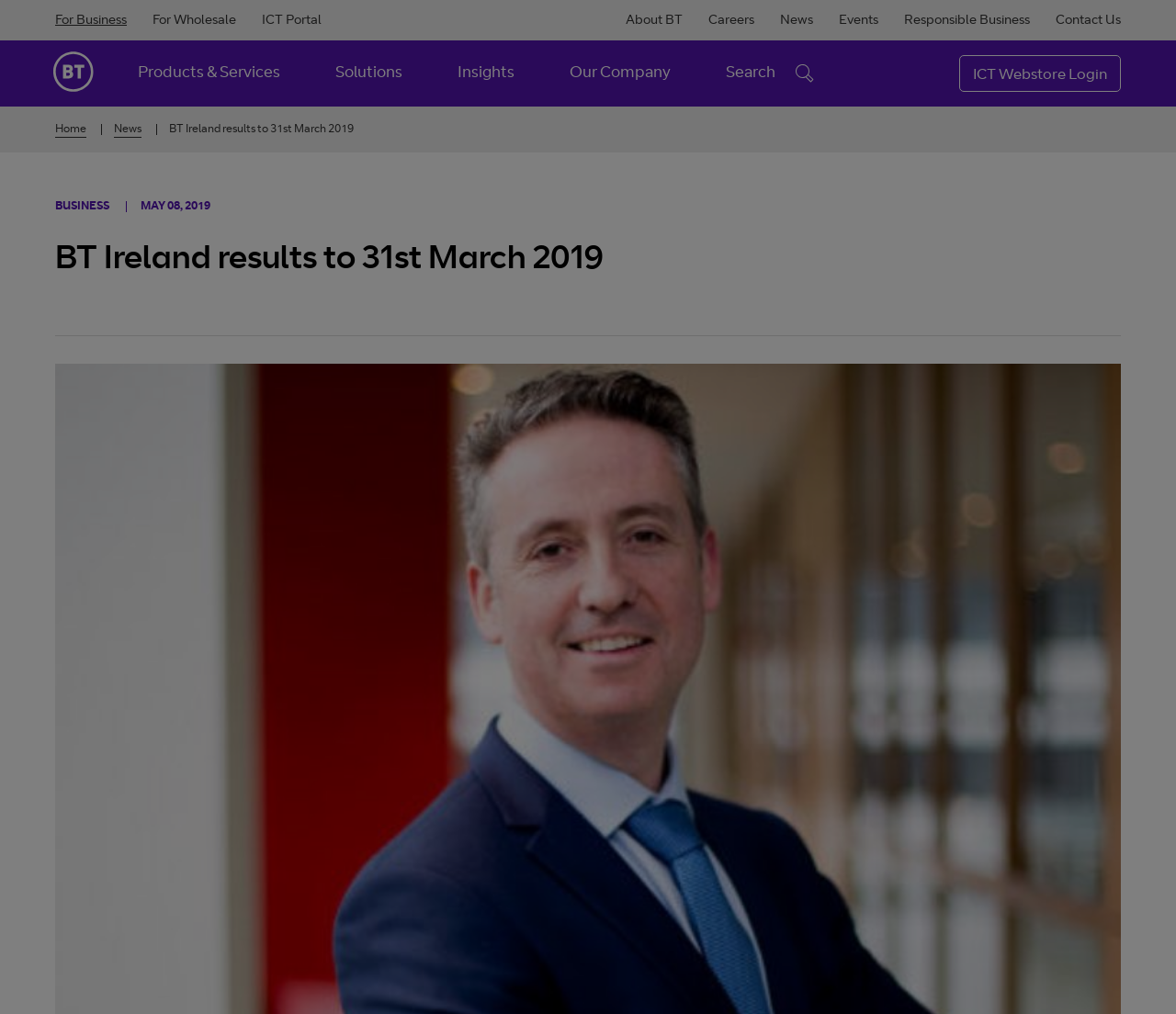Answer the following query concisely with a single word or phrase:
How many links are in the breadcrumb navigation?

2